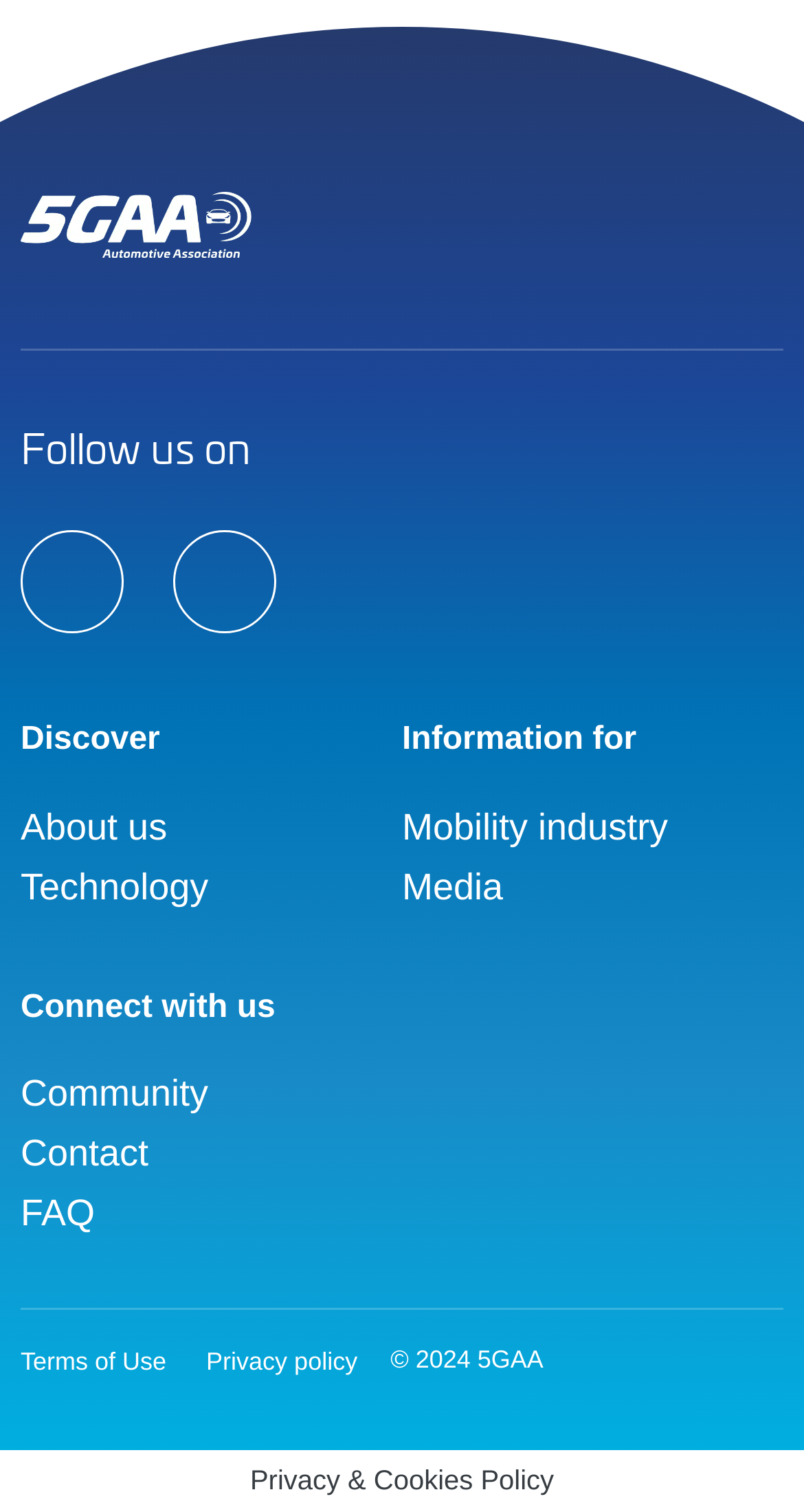Please predict the bounding box coordinates (top-left x, top-left y, bottom-right x, bottom-right y) for the UI element in the screenshot that fits the description: Staley

None